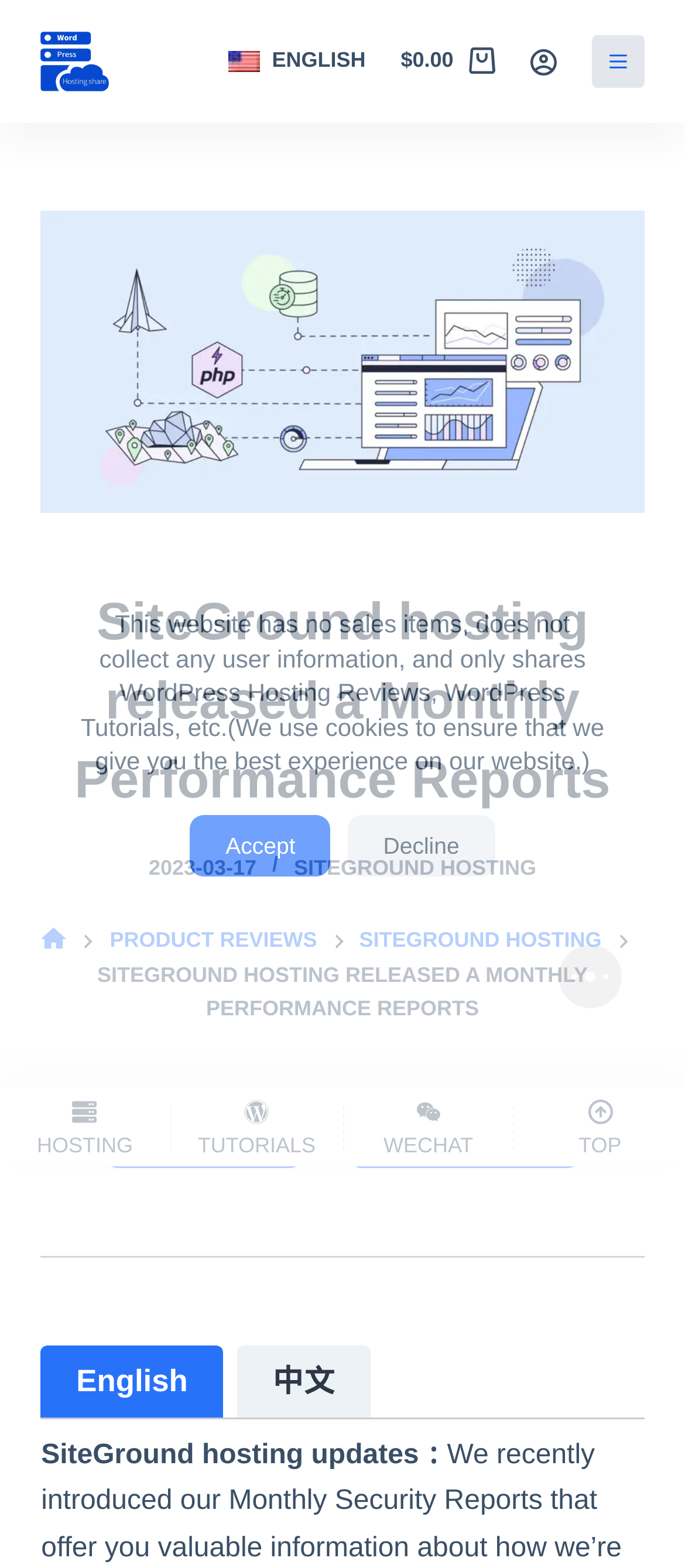Determine the title of the webpage and give its text content.

SiteGround hosting released a Monthly Performance Reports